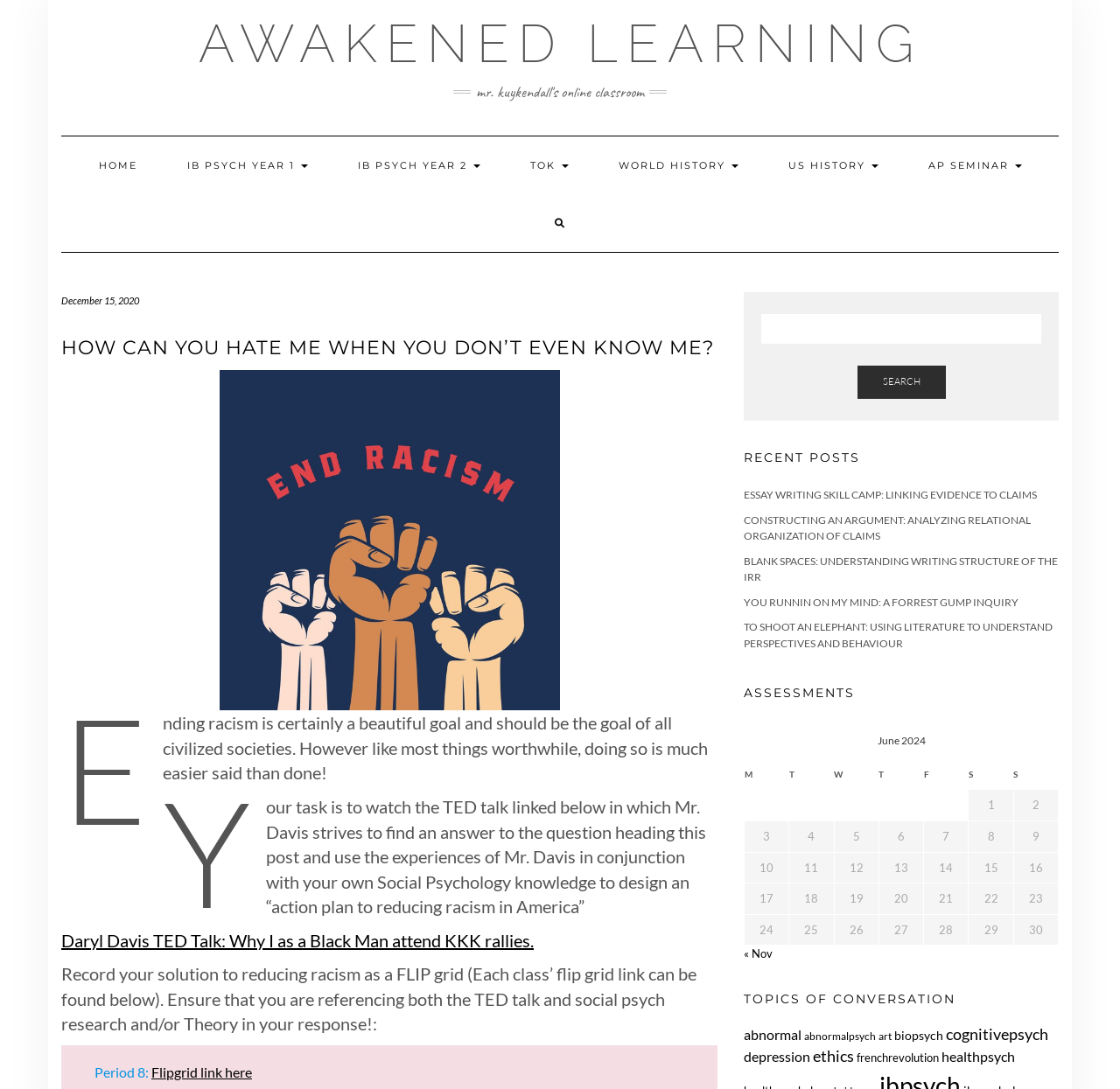Where can the students find the link to submit their solution?
Using the image as a reference, give a one-word or short phrase answer.

Flipgrid link